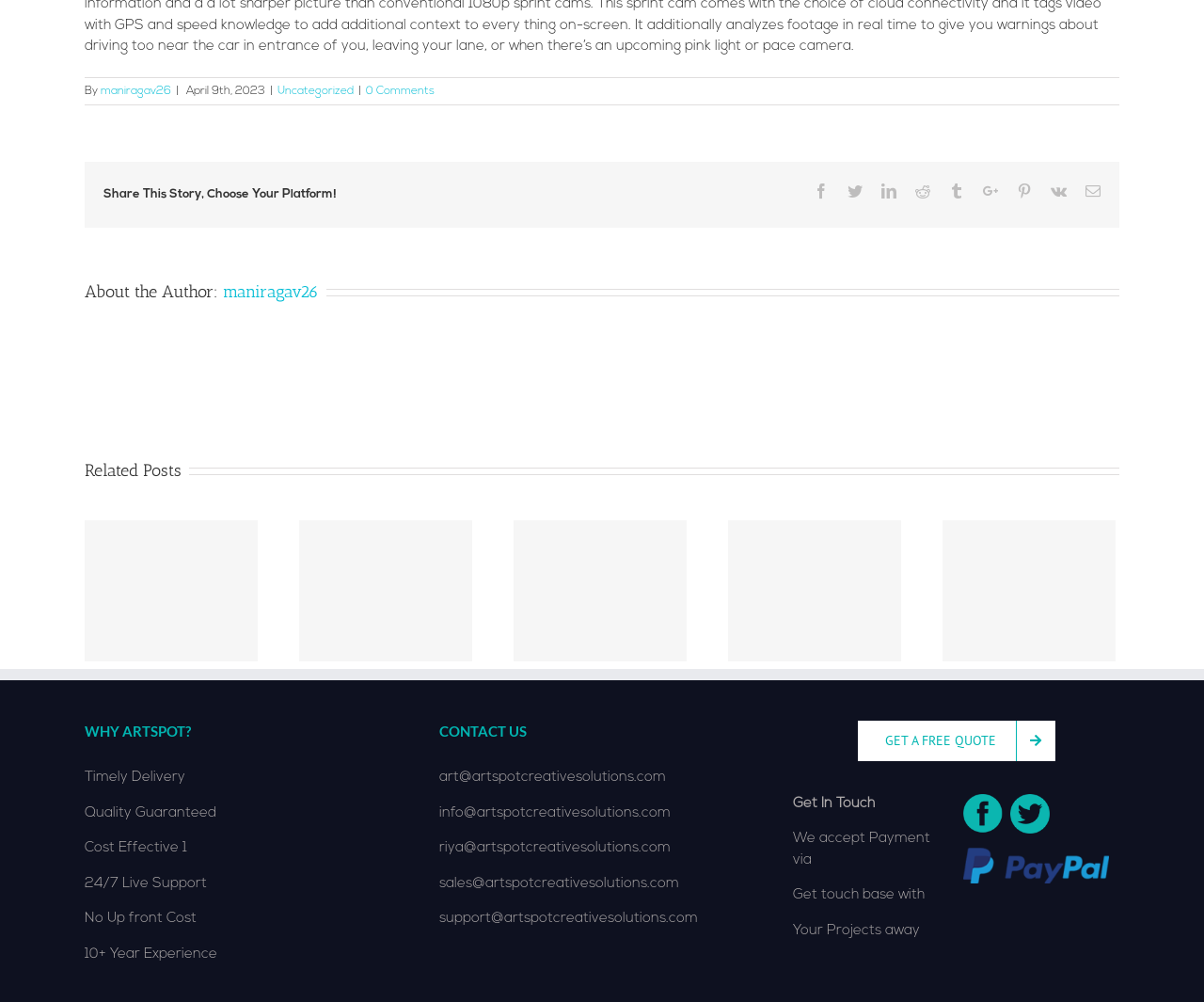Who is the author of the latest article?
Offer a detailed and exhaustive answer to the question.

The latest article is the one with the heading 'Share This Story, Choose Your Platform!' and the author's name is mentioned as 'maniragav26' above the article.